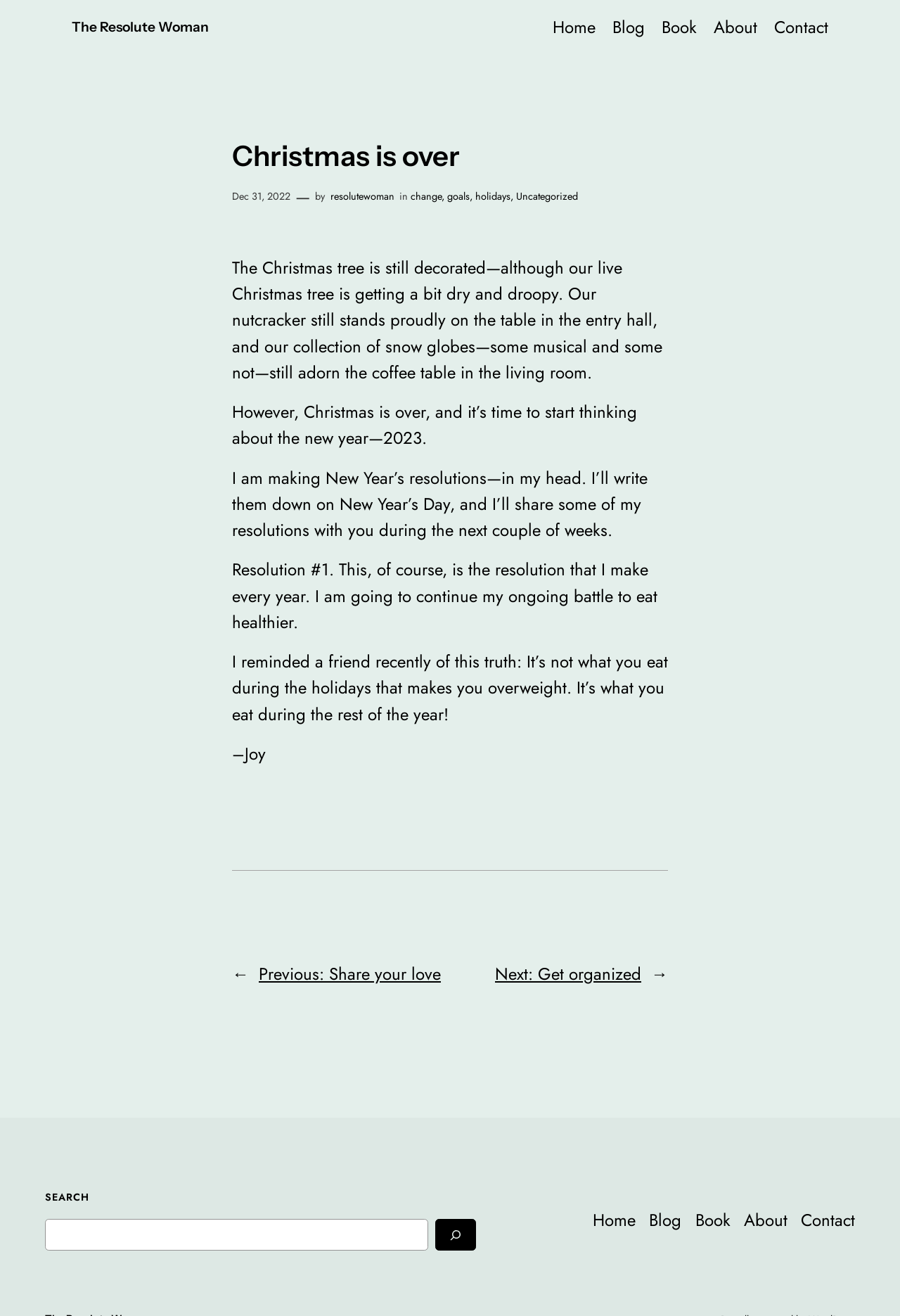Please determine the bounding box coordinates for the element that should be clicked to follow these instructions: "visit blog page".

[0.68, 0.011, 0.716, 0.031]